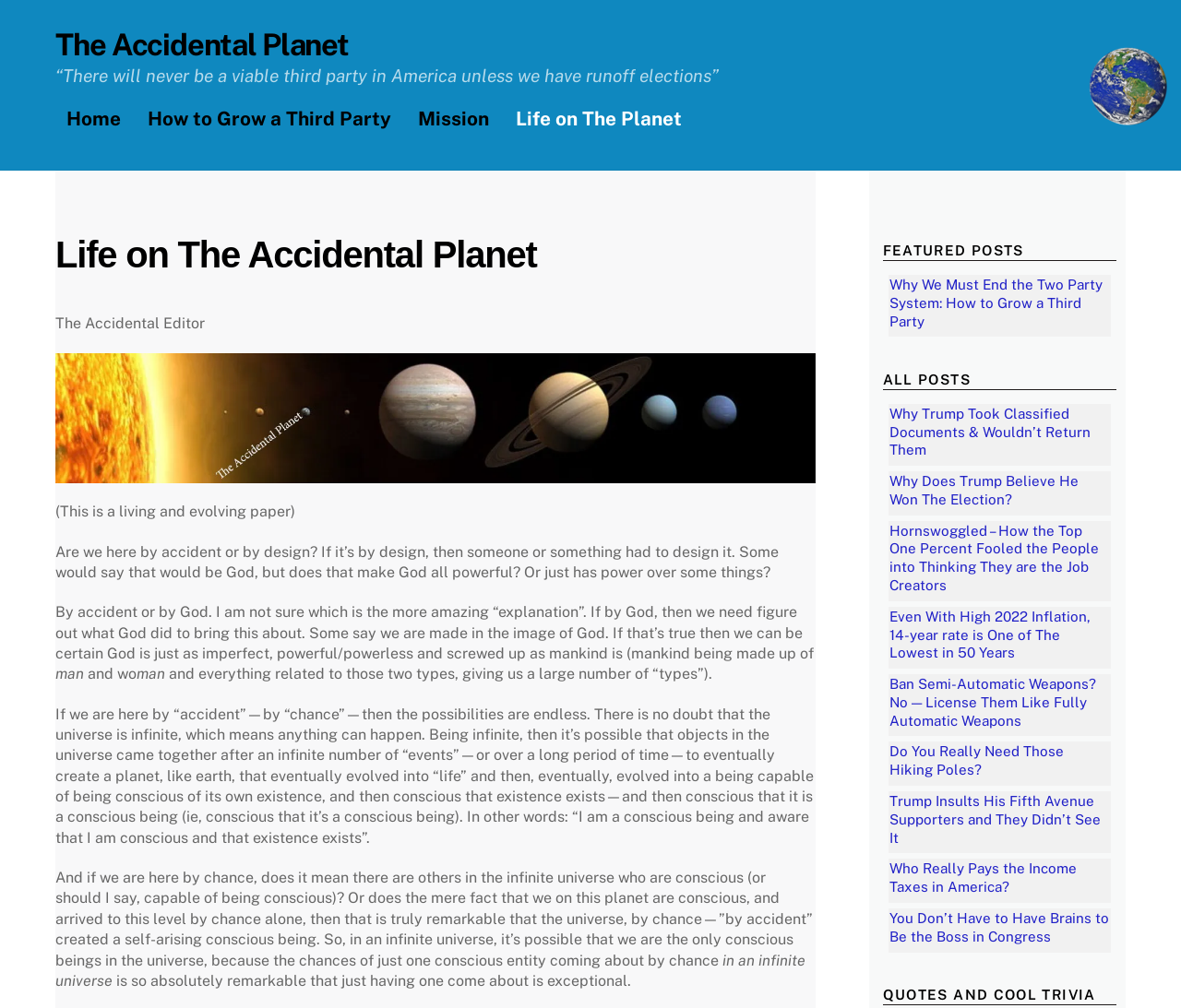Select the bounding box coordinates of the element I need to click to carry out the following instruction: "Visit the 'How to Grow a Third Party' page".

[0.116, 0.096, 0.341, 0.139]